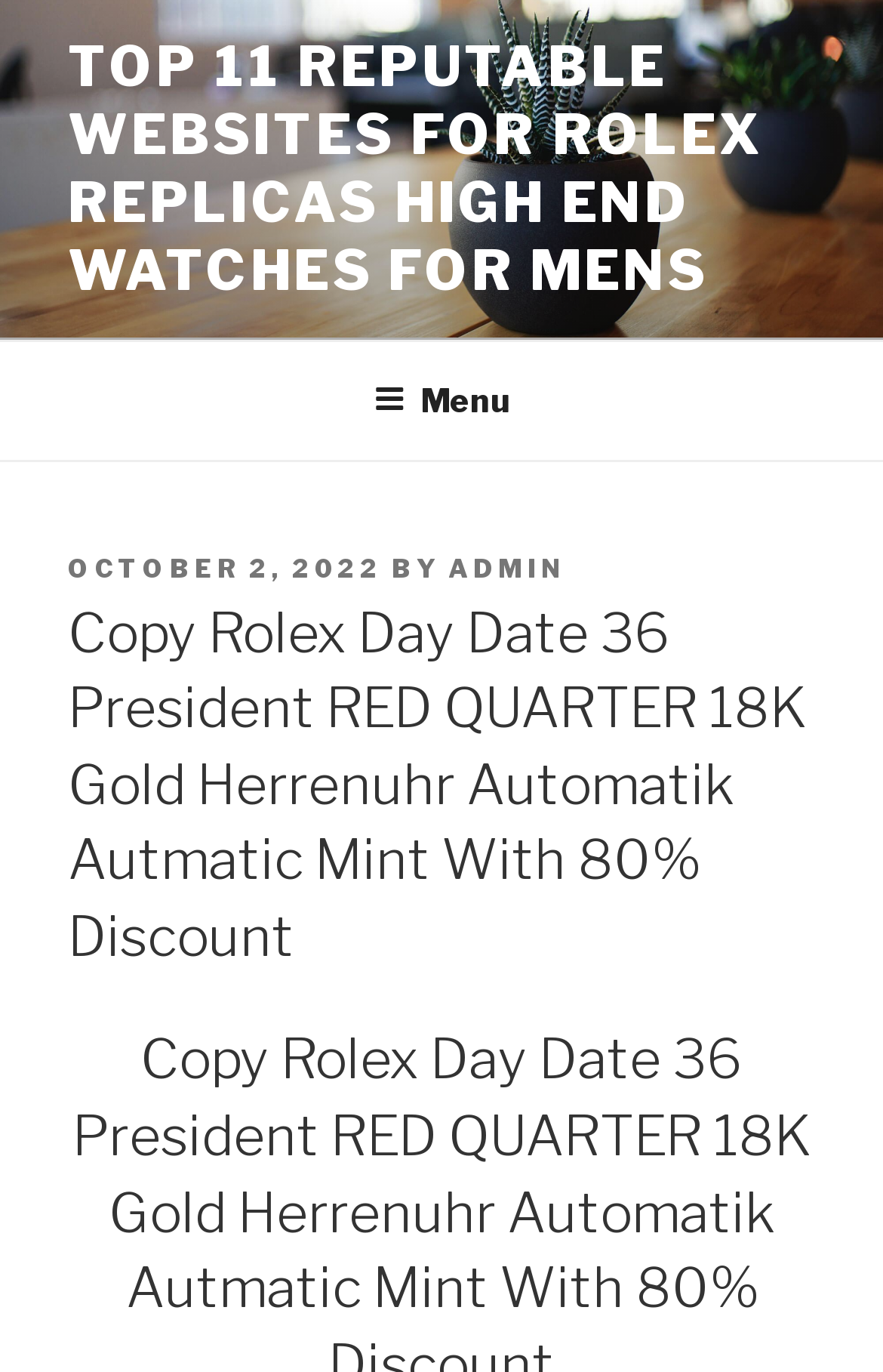Find the bounding box of the UI element described as follows: "admin".

[0.508, 0.402, 0.641, 0.425]